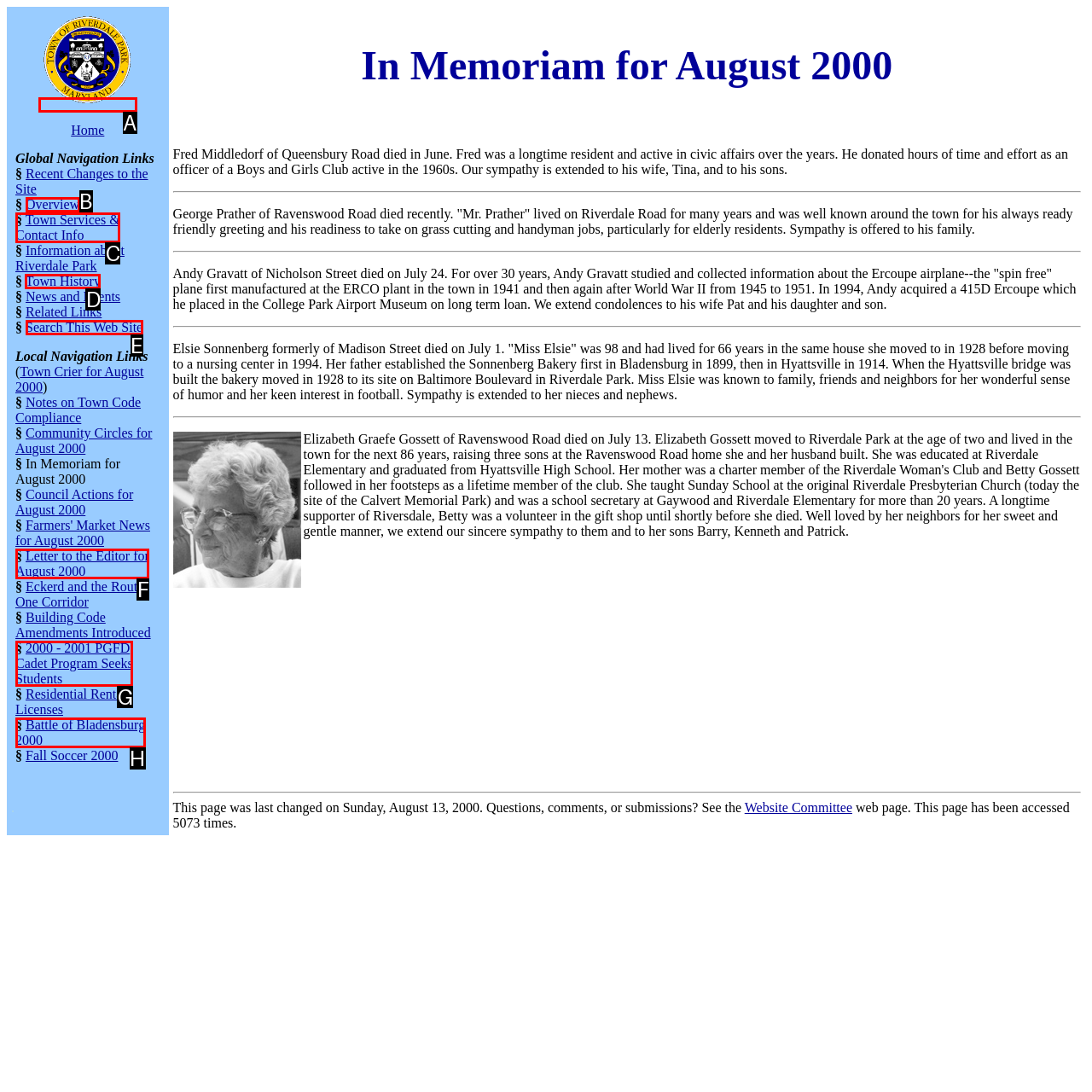Based on the description: Battle of Bladensburg 2000, identify the matching HTML element. Reply with the letter of the correct option directly.

H